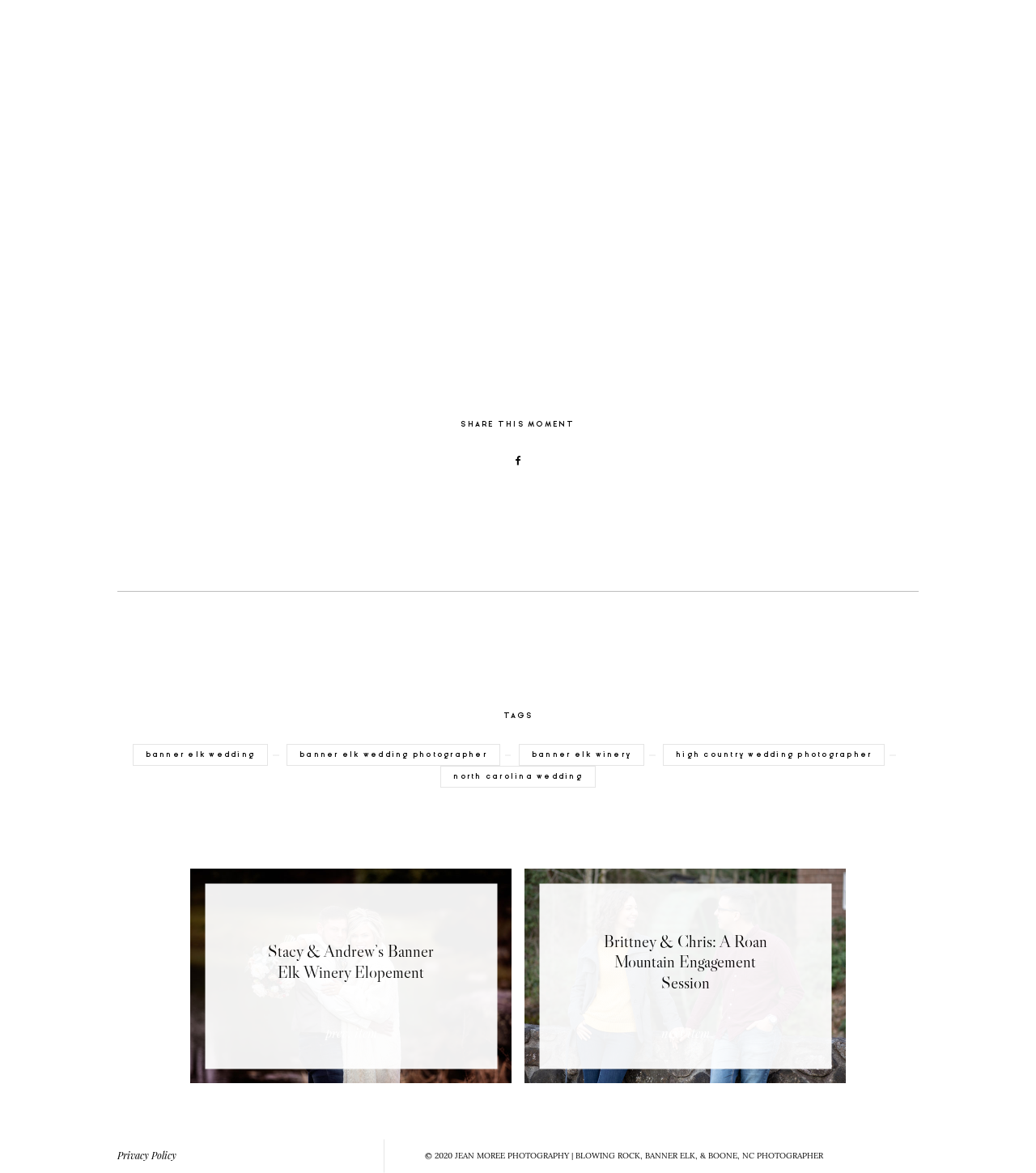Give a concise answer using only one word or phrase for this question:
What is the location of the winery mentioned?

Banner Elk